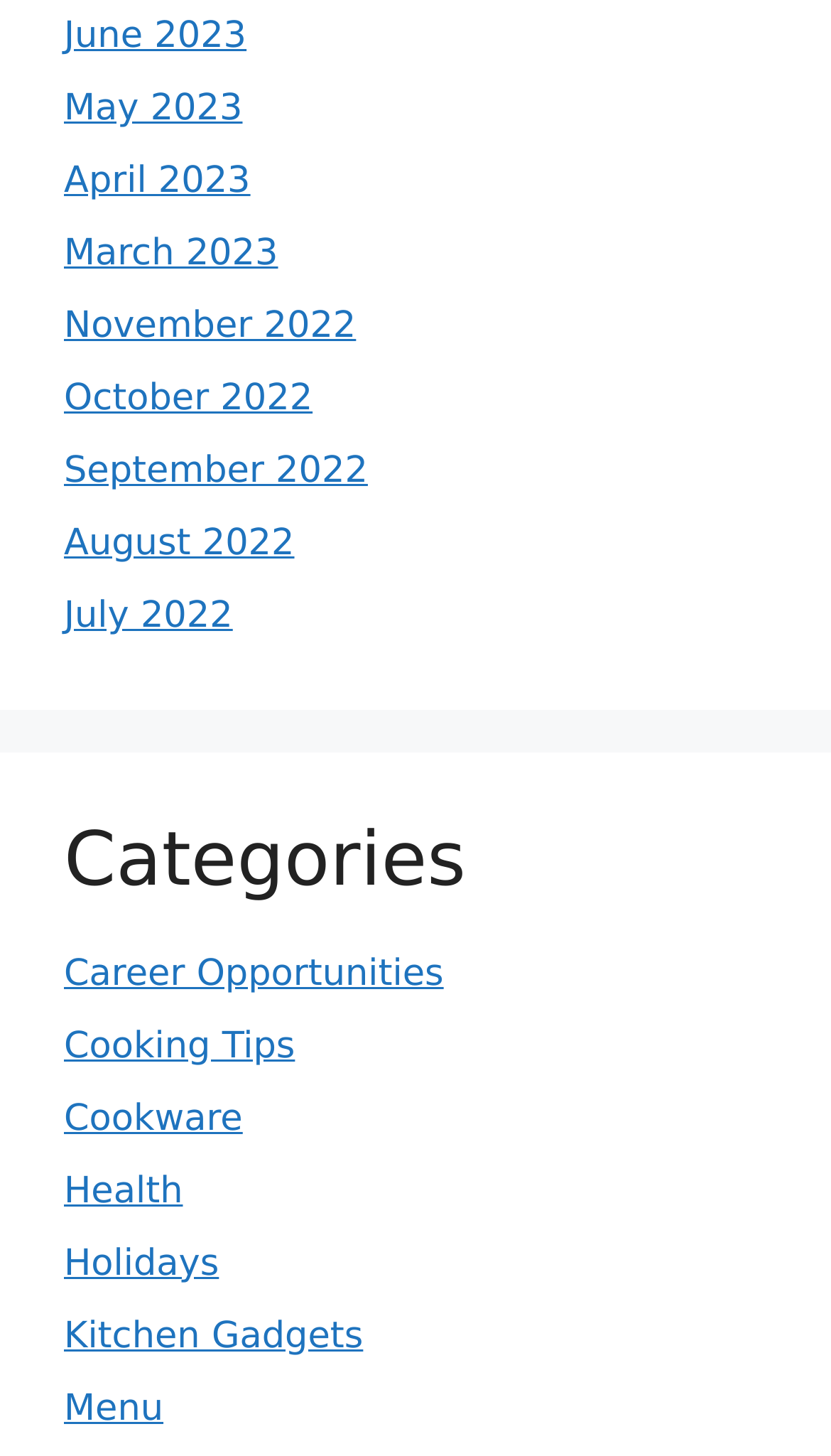Please identify the bounding box coordinates of the clickable area that will allow you to execute the instruction: "explore Cooking Tips".

[0.077, 0.704, 0.355, 0.733]